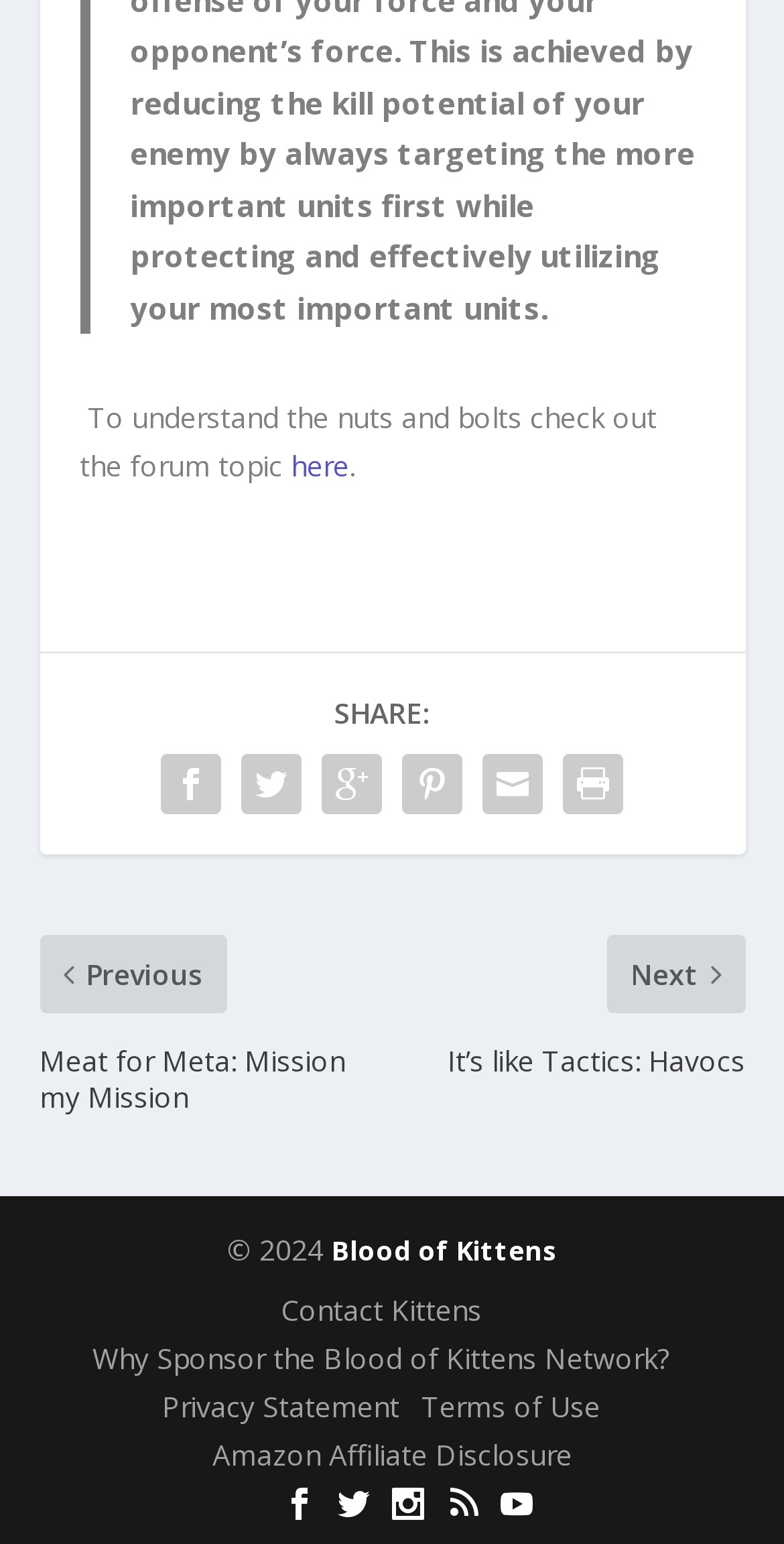Reply to the question with a single word or phrase:
What is the text next to the SHARE label?

here